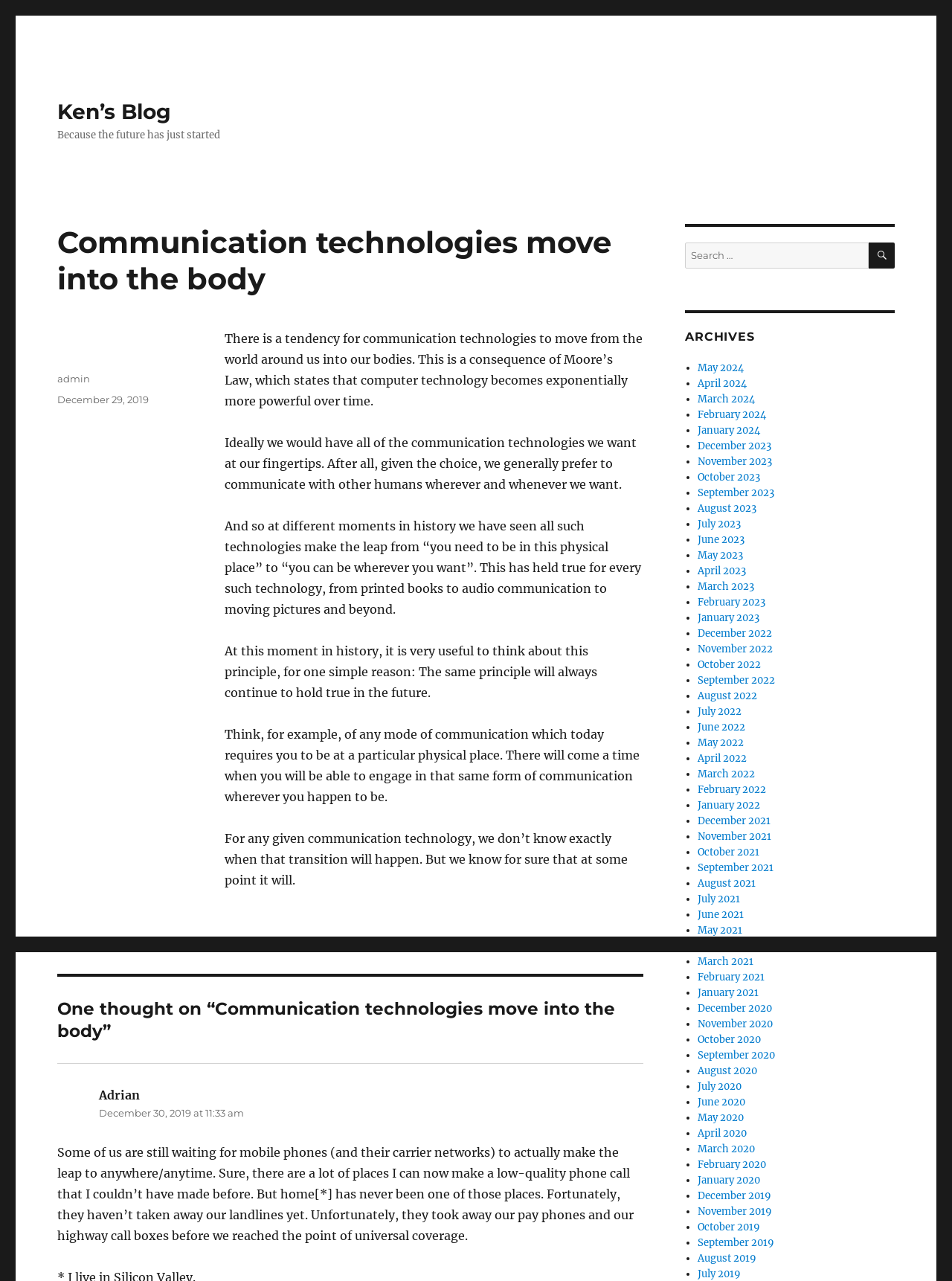What is the date of the article?
Your answer should be a single word or phrase derived from the screenshot.

December 29, 2019